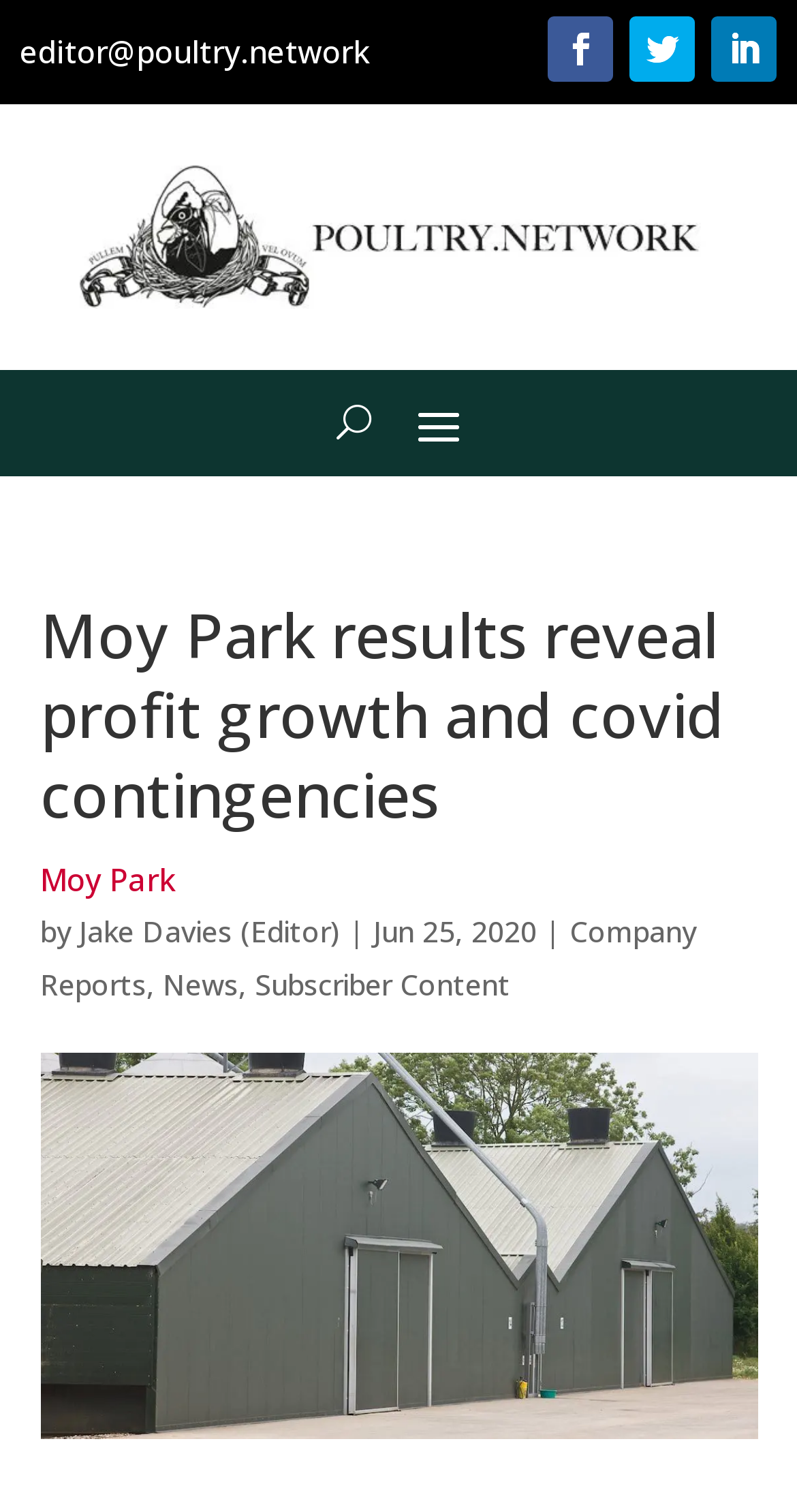What is the date of the article?
Please give a detailed and elaborate answer to the question based on the image.

The date of the article can be found by looking at the text below the main heading, where it says 'Jun 25, 2020'.